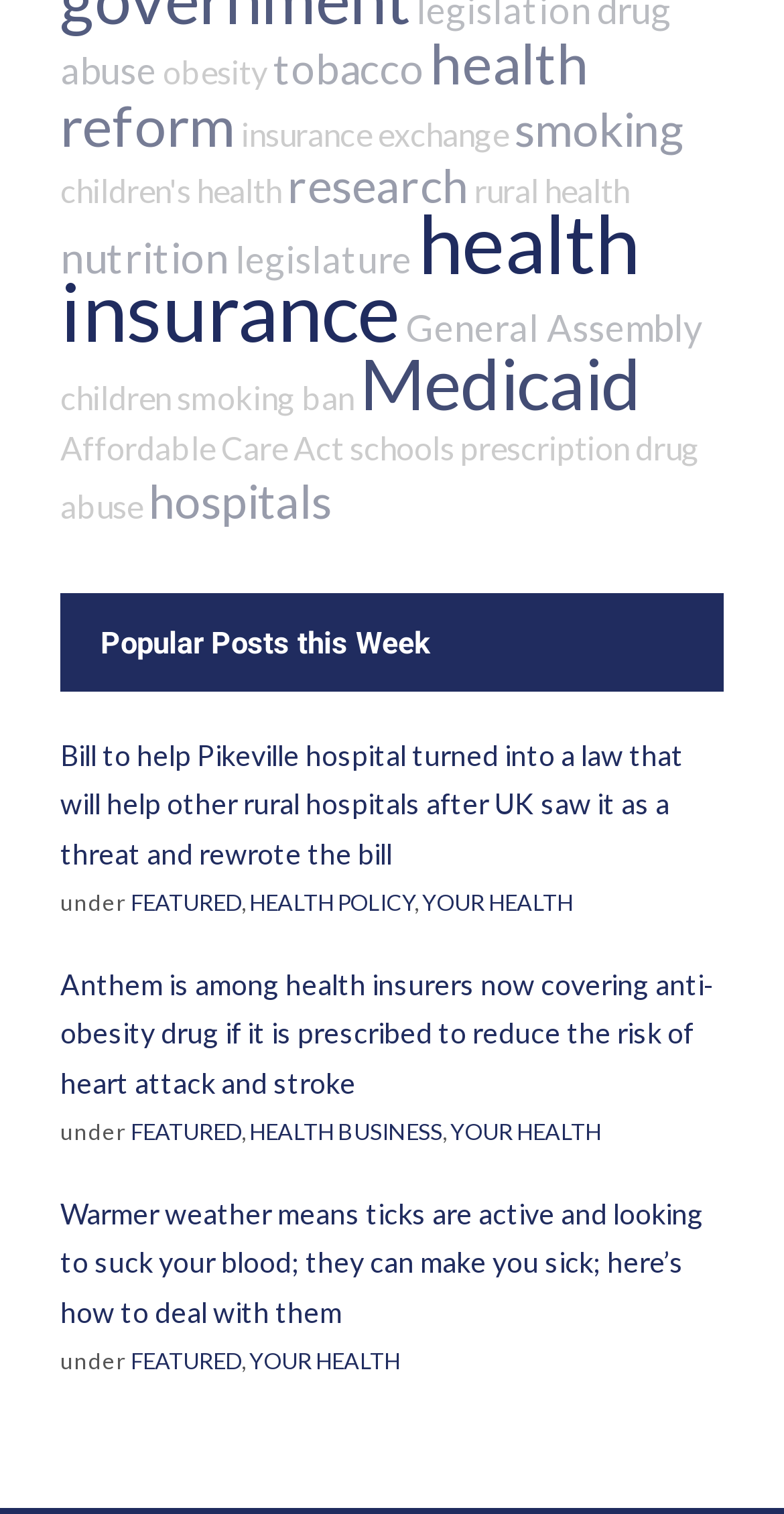Answer the question in one word or a short phrase:
What is the category of the post 'Bill to help Pikeville hospital turned into a law that will help other rural hospitals after UK saw it as a threat and rewrote the bill'?

HEALTH POLICY